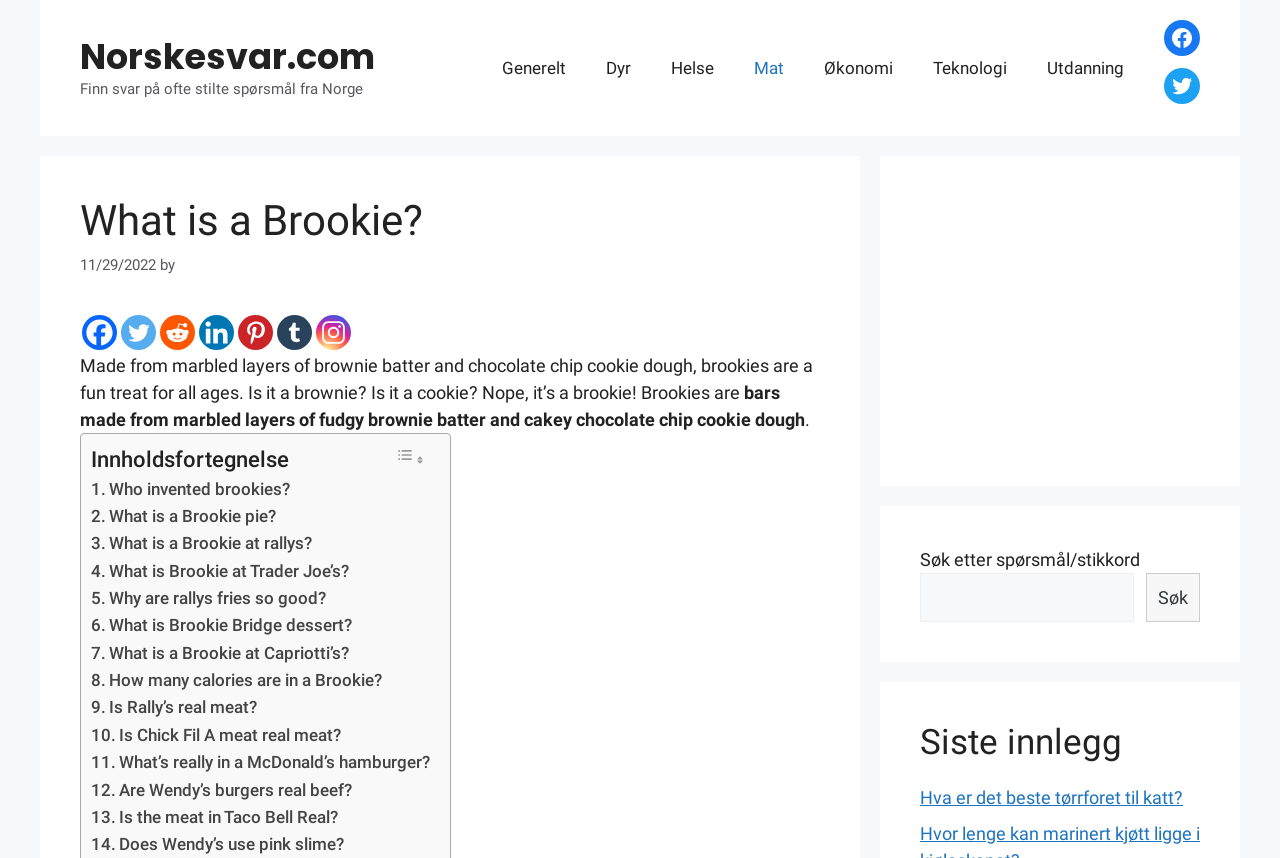What is the date of the article?
Analyze the image and deliver a detailed answer to the question.

The date of the article is mentioned in the time element as '11/29/2022', which is located below the heading 'What is a Brookie?'